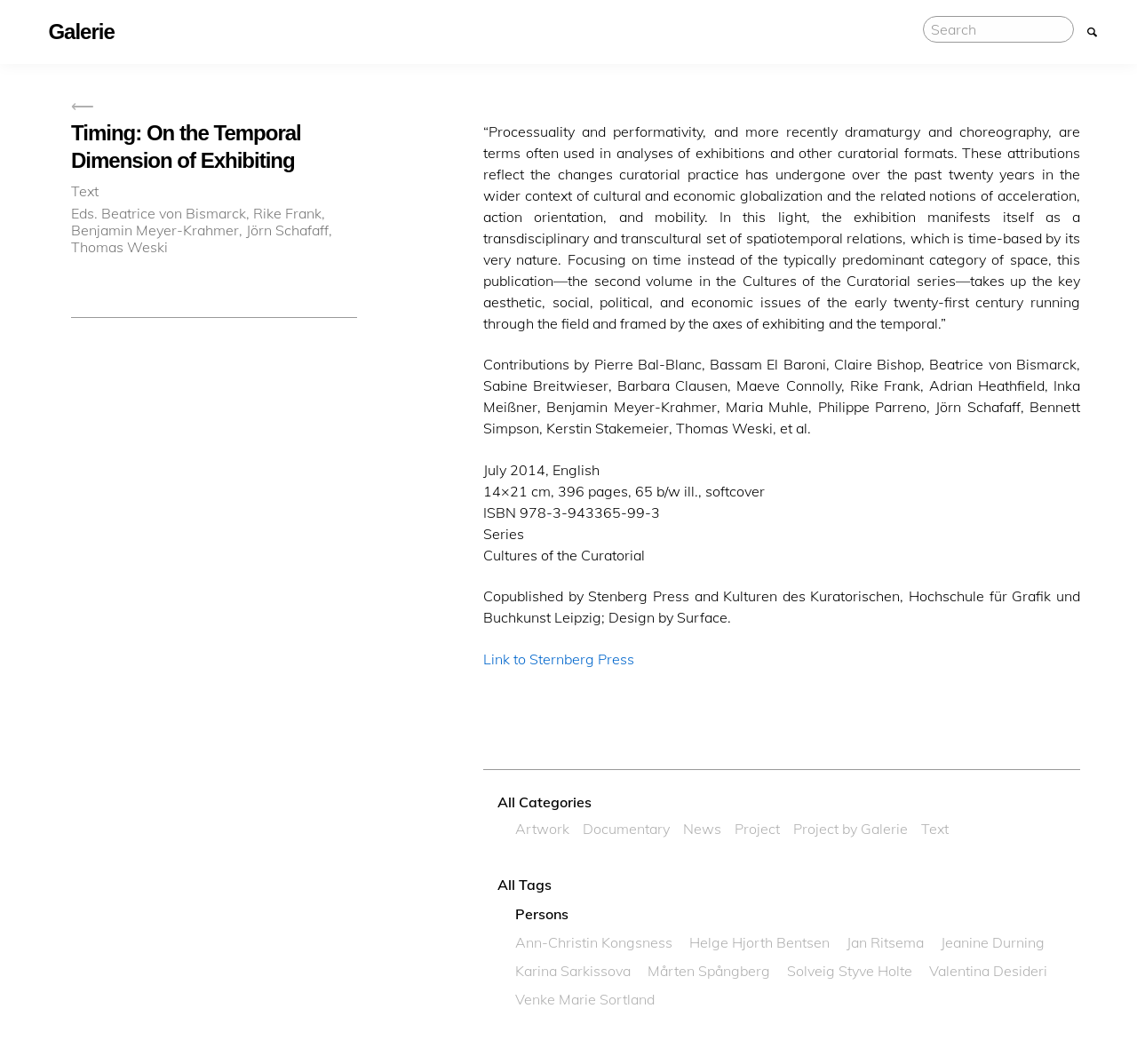Refer to the element description Karina Sarkissova and identify the corresponding bounding box in the screenshot. Format the coordinates as (top-left x, top-left y, bottom-right x, bottom-right y) with values in the range of 0 to 1.

[0.453, 0.907, 0.555, 0.92]